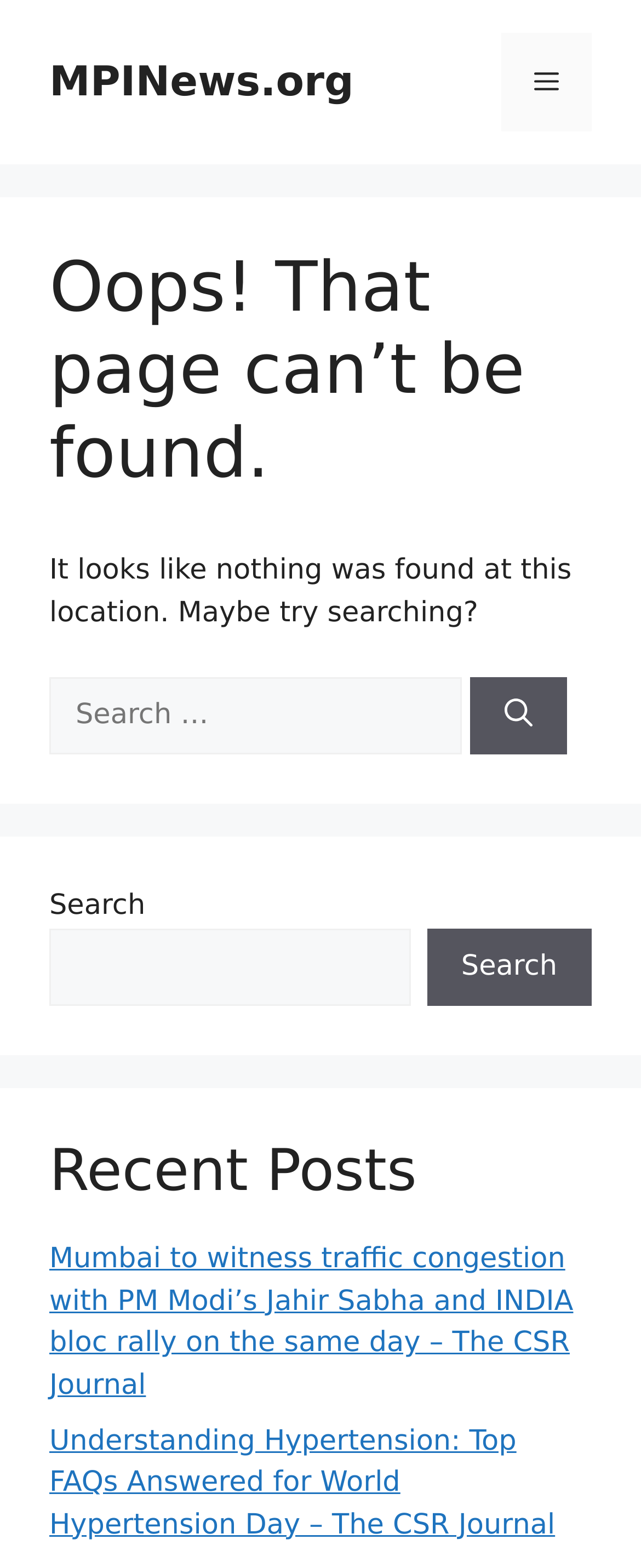Locate the bounding box coordinates of the area you need to click to fulfill this instruction: 'Read the recent post about Mumbai traffic congestion'. The coordinates must be in the form of four float numbers ranging from 0 to 1: [left, top, right, bottom].

[0.077, 0.793, 0.894, 0.894]